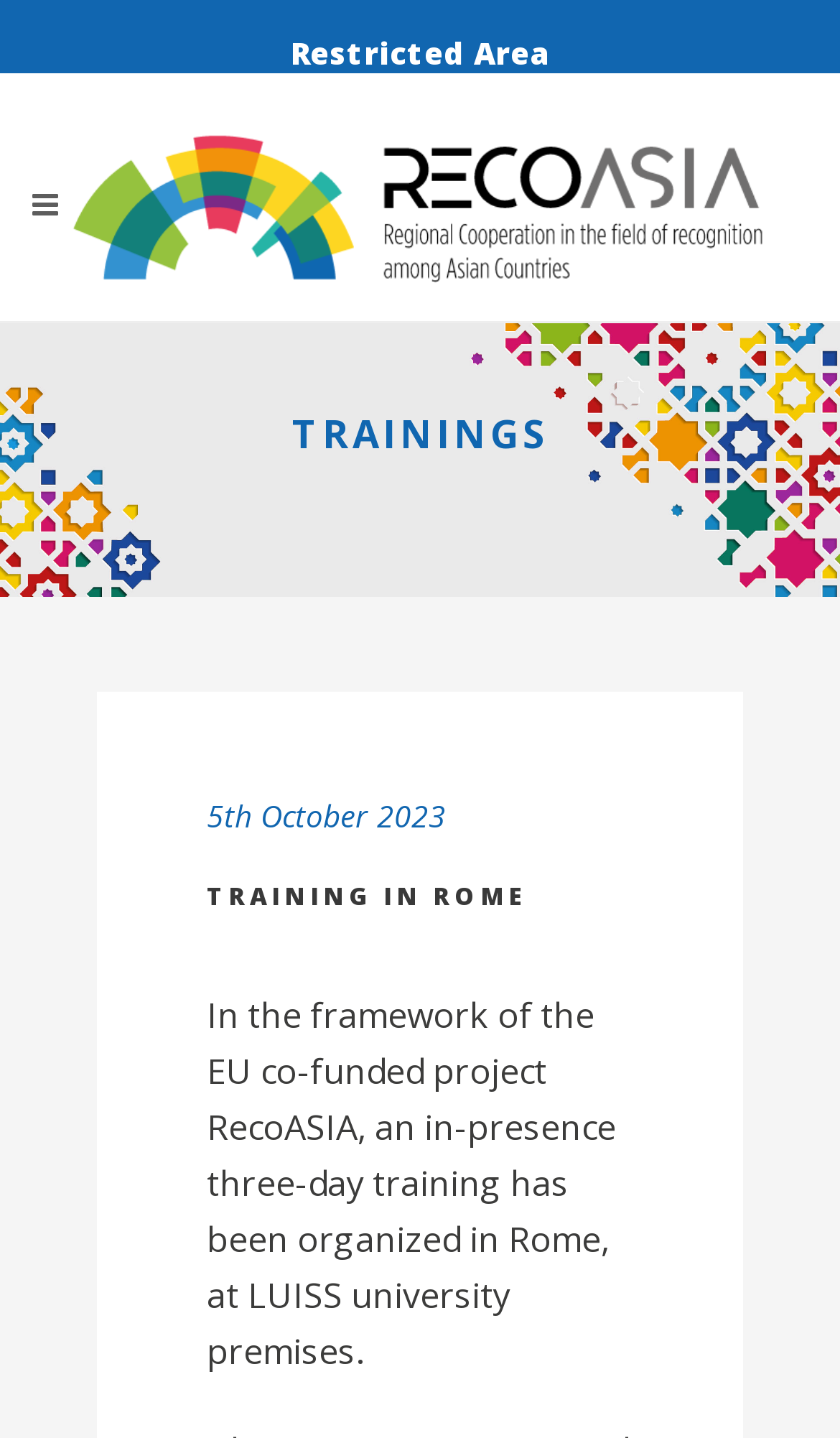Using the element description Training in Rome, predict the bounding box coordinates for the UI element. Provide the coordinates in (top-left x, top-left y, bottom-right x, bottom-right y) format with values ranging from 0 to 1.

[0.246, 0.612, 0.626, 0.634]